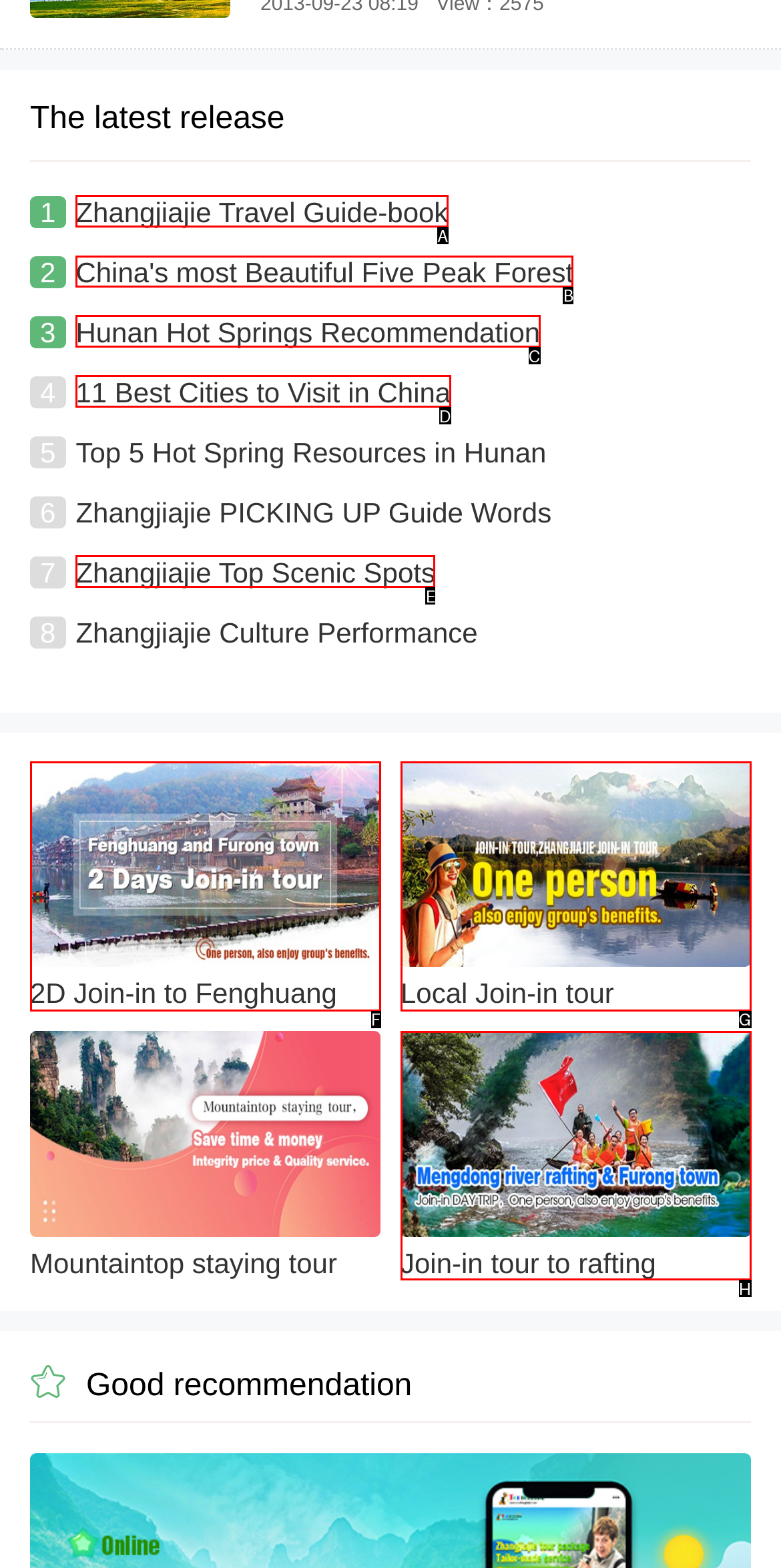Identify the correct letter of the UI element to click for this task: View 'China's most Beautiful Five Peak Forest'
Respond with the letter from the listed options.

B